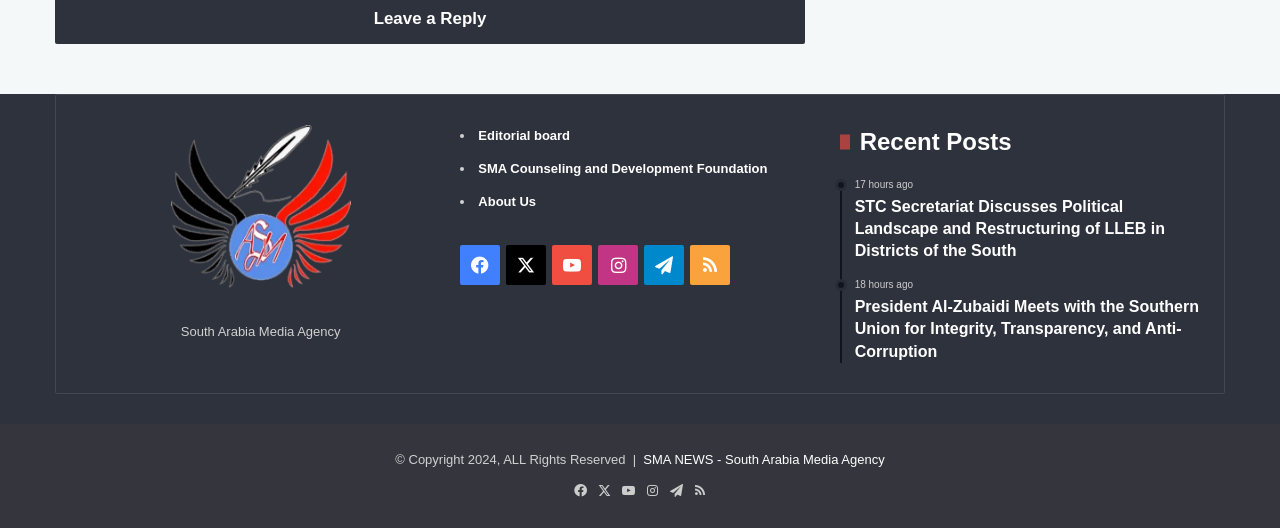Can you specify the bounding box coordinates for the region that should be clicked to fulfill this instruction: "Read the article about STC Secretariat Discusses Political Landscape and Restructuring of LLEB in Districts of the South".

[0.668, 0.338, 0.937, 0.498]